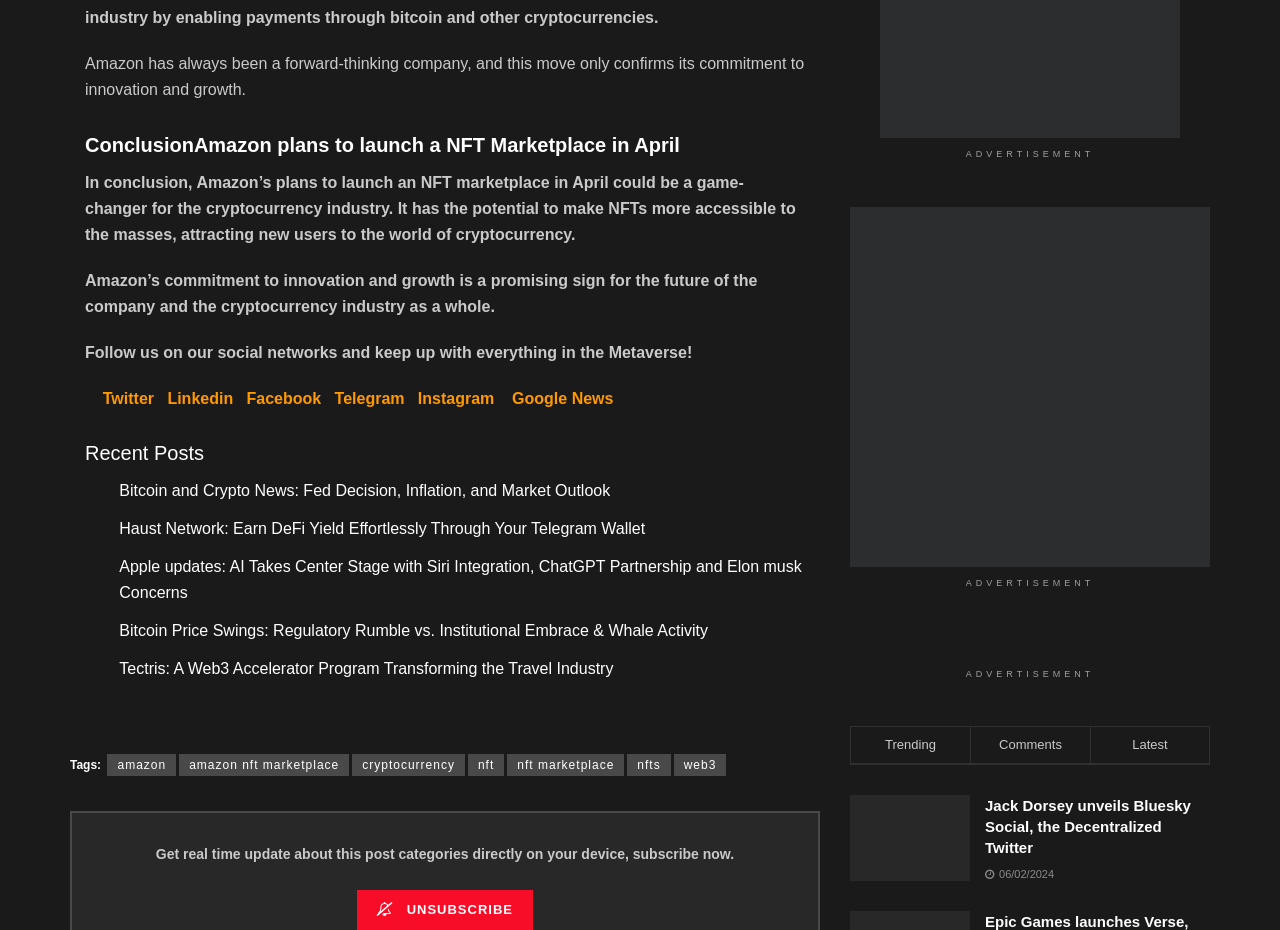Find and provide the bounding box coordinates for the UI element described here: "parent_node: ADVERTISEMENT". The coordinates should be given as four float numbers between 0 and 1: [left, top, right, bottom].

[0.664, 0.683, 0.945, 0.707]